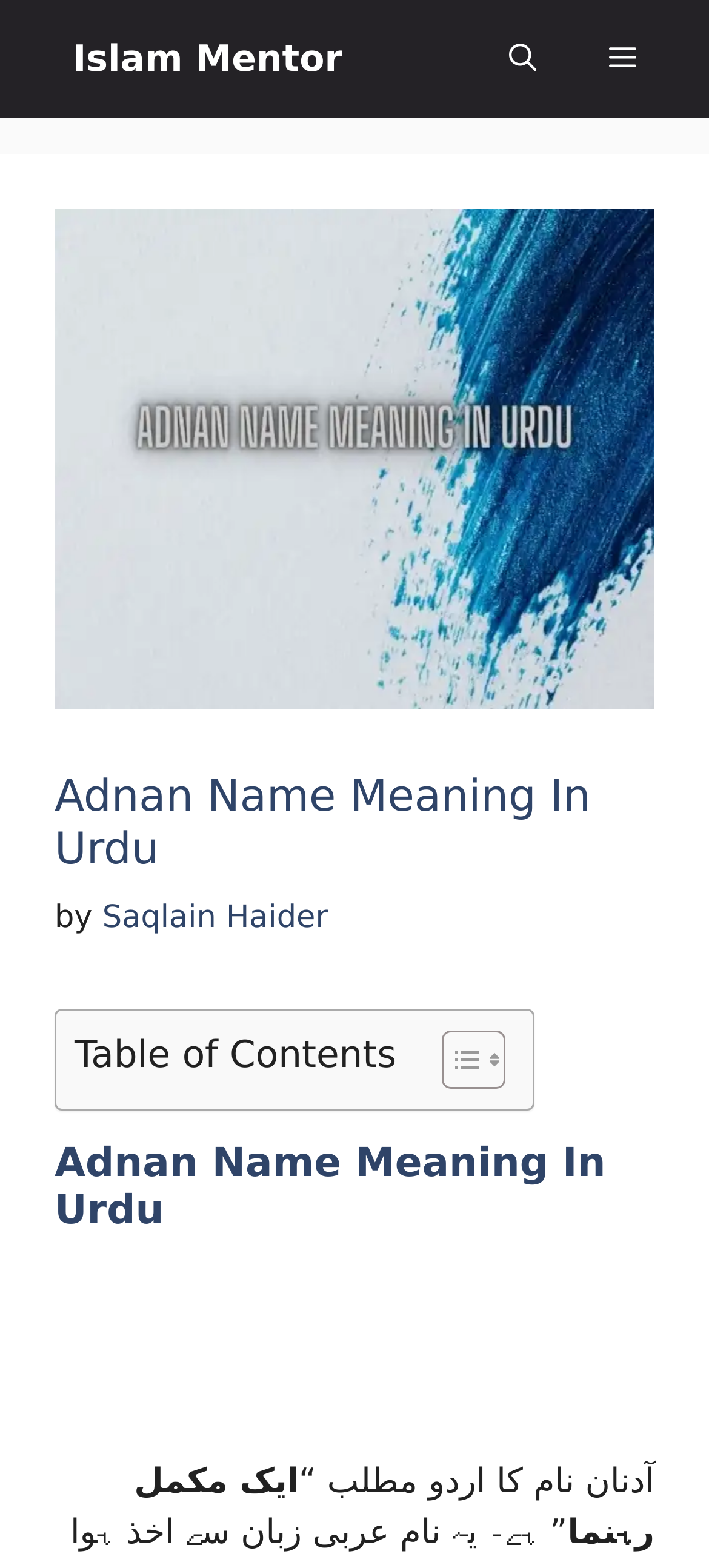What is the meaning of Adnan in Urdu?
Please provide a detailed answer to the question.

The meaning of Adnan in Urdu can be found in the main content section of the webpage, where it says 'آدنان نام کا اردو مطلب “ایک مکمل رہنما'.